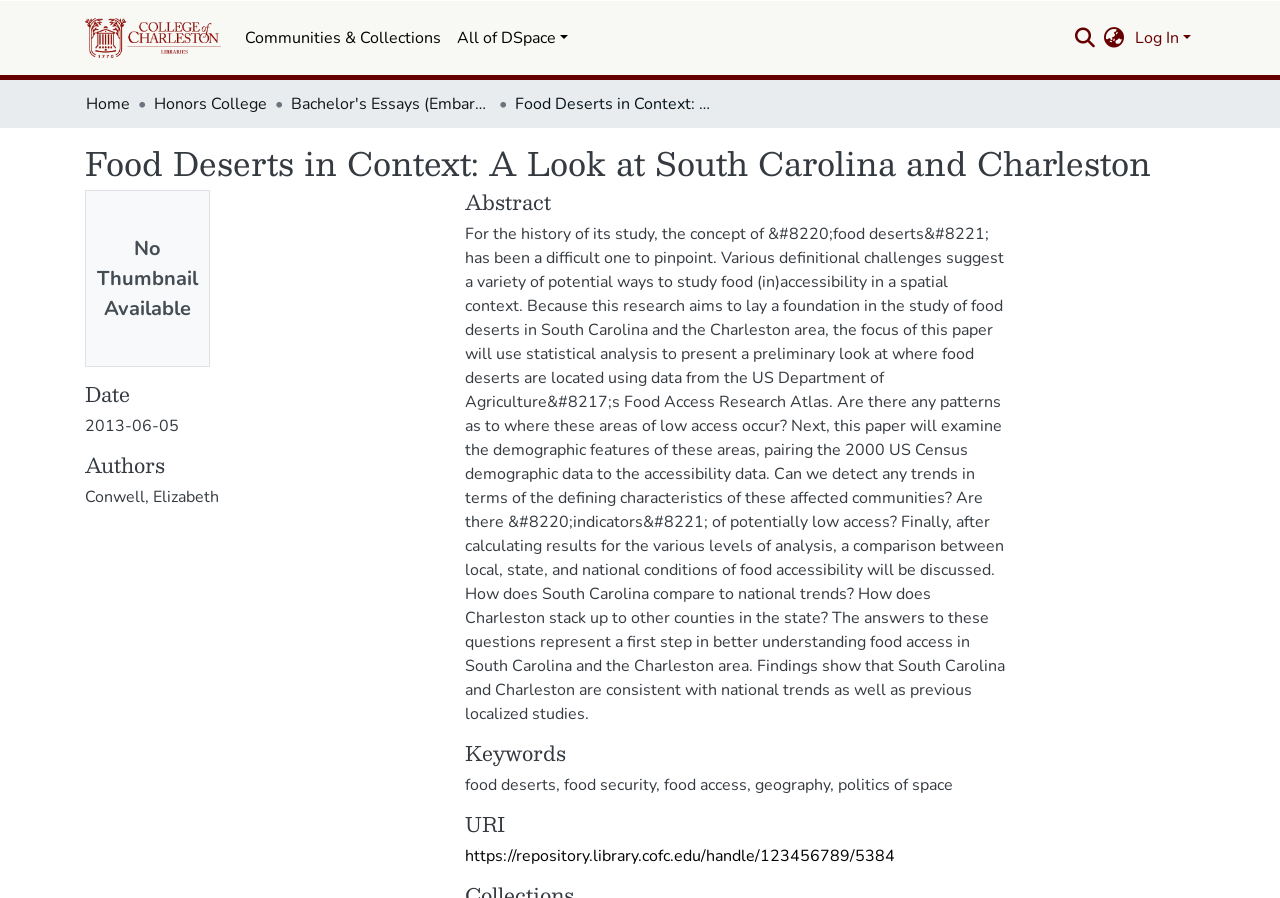Identify the bounding box coordinates of the area you need to click to perform the following instruction: "Search for a repository".

[0.834, 0.02, 0.858, 0.062]